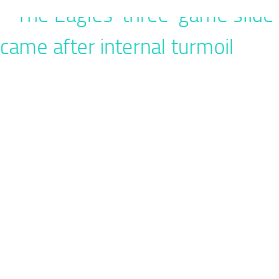Please provide a short answer using a single word or phrase for the question:
What is the topic of the article?

The Eagles' three-game slide